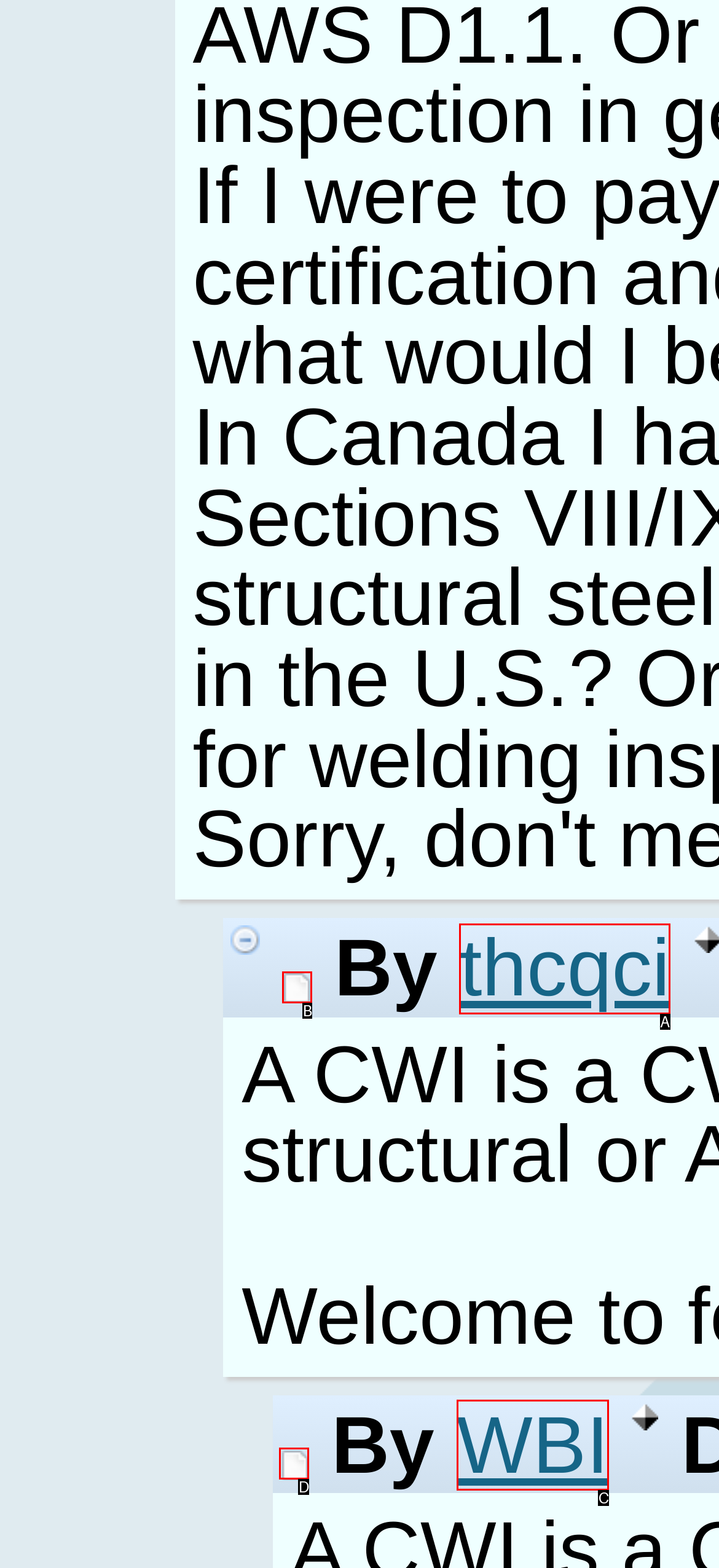Using the provided description: thcqci, select the most fitting option and return its letter directly from the choices.

A